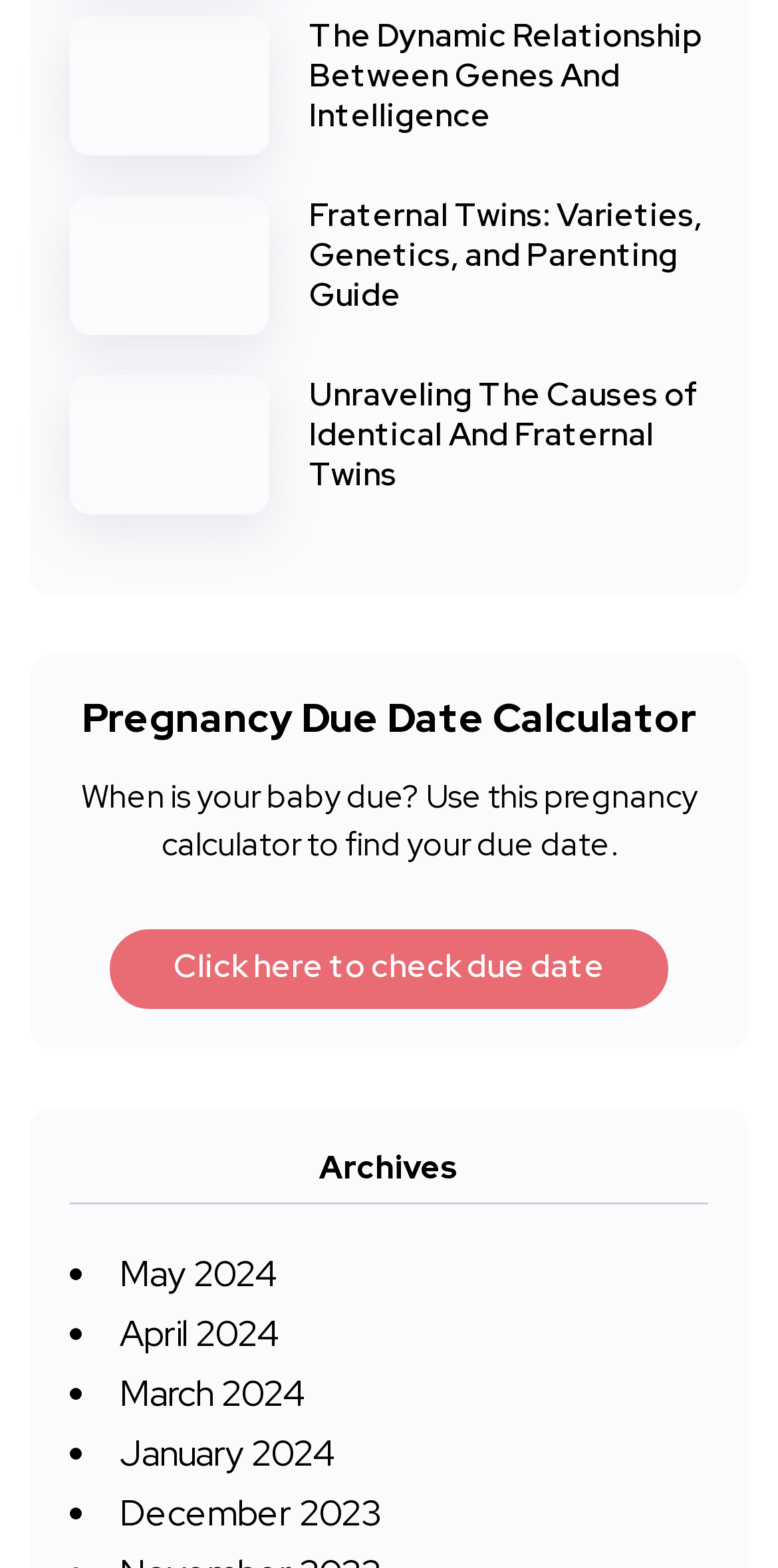What is the topic of the third article?
Give a comprehensive and detailed explanation for the question.

The third article's heading is 'Unraveling The Causes of Identical And Fraternal Twins', which suggests that the topic of the article is the causes of identical and fraternal twins.